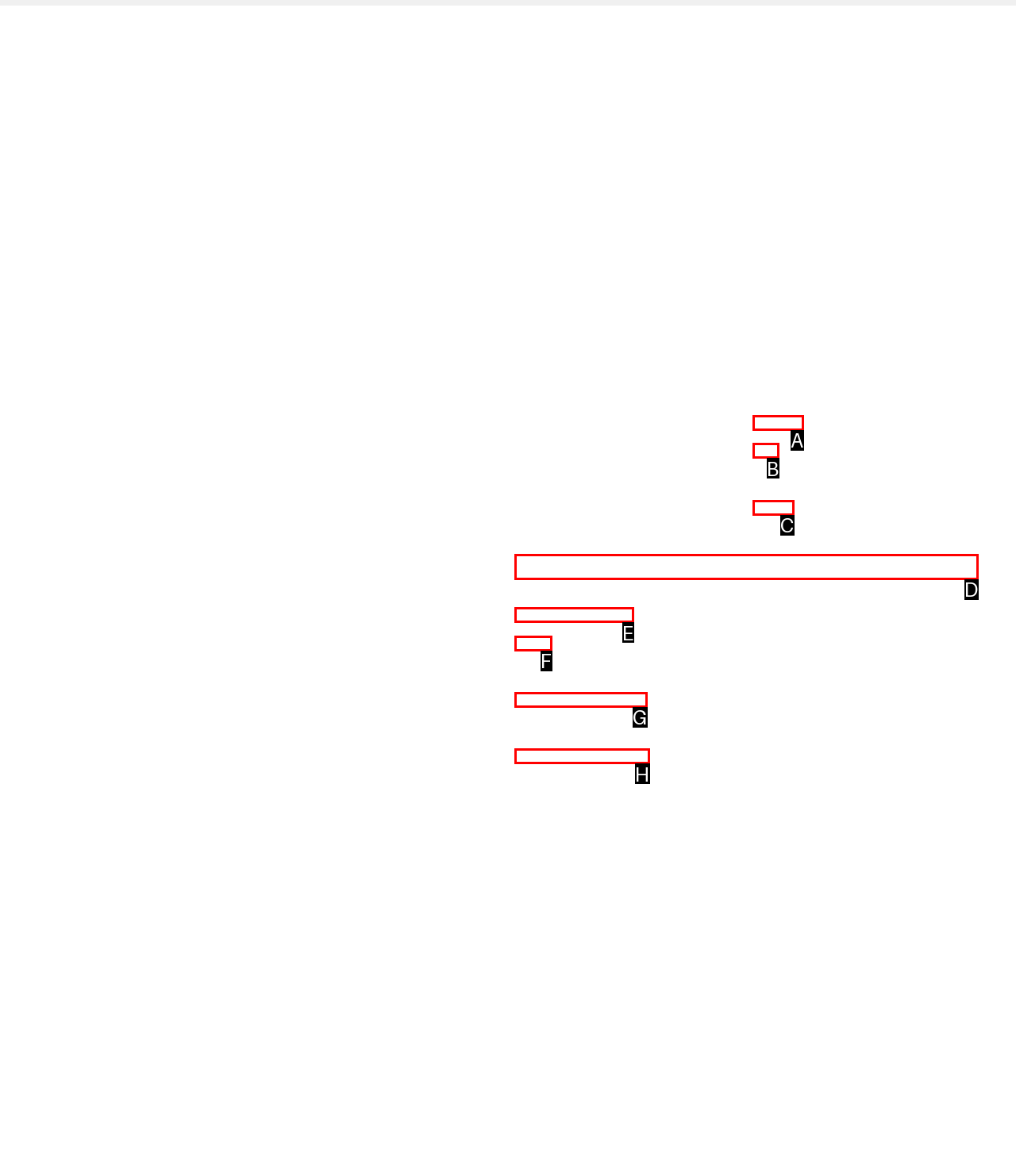Identify the letter that best matches this UI element description: Privacy Statement
Answer with the letter from the given options.

None